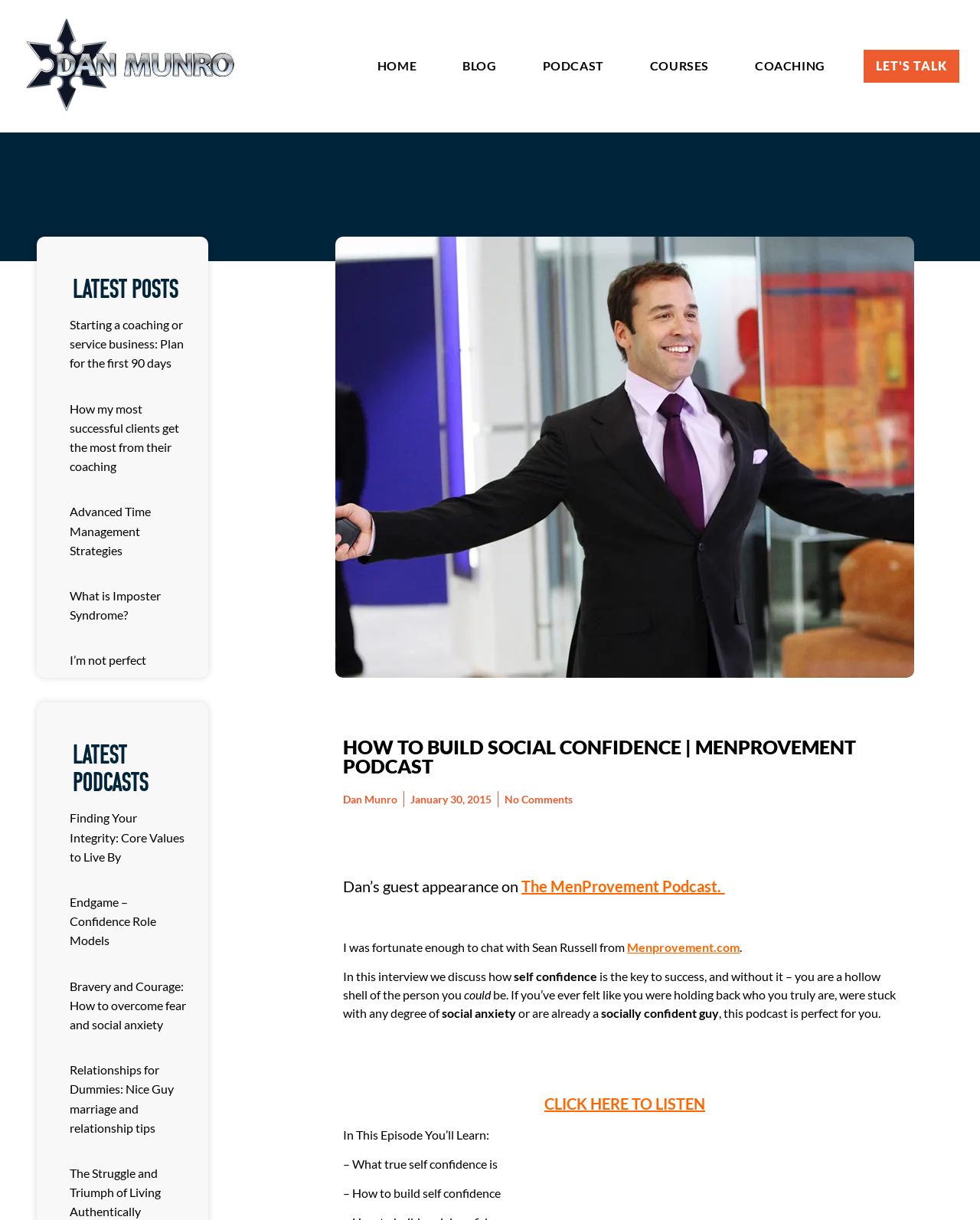Kindly respond to the following question with a single word or a brief phrase: 
What is the name of the website where the podcast is hosted?

Menprovement.com